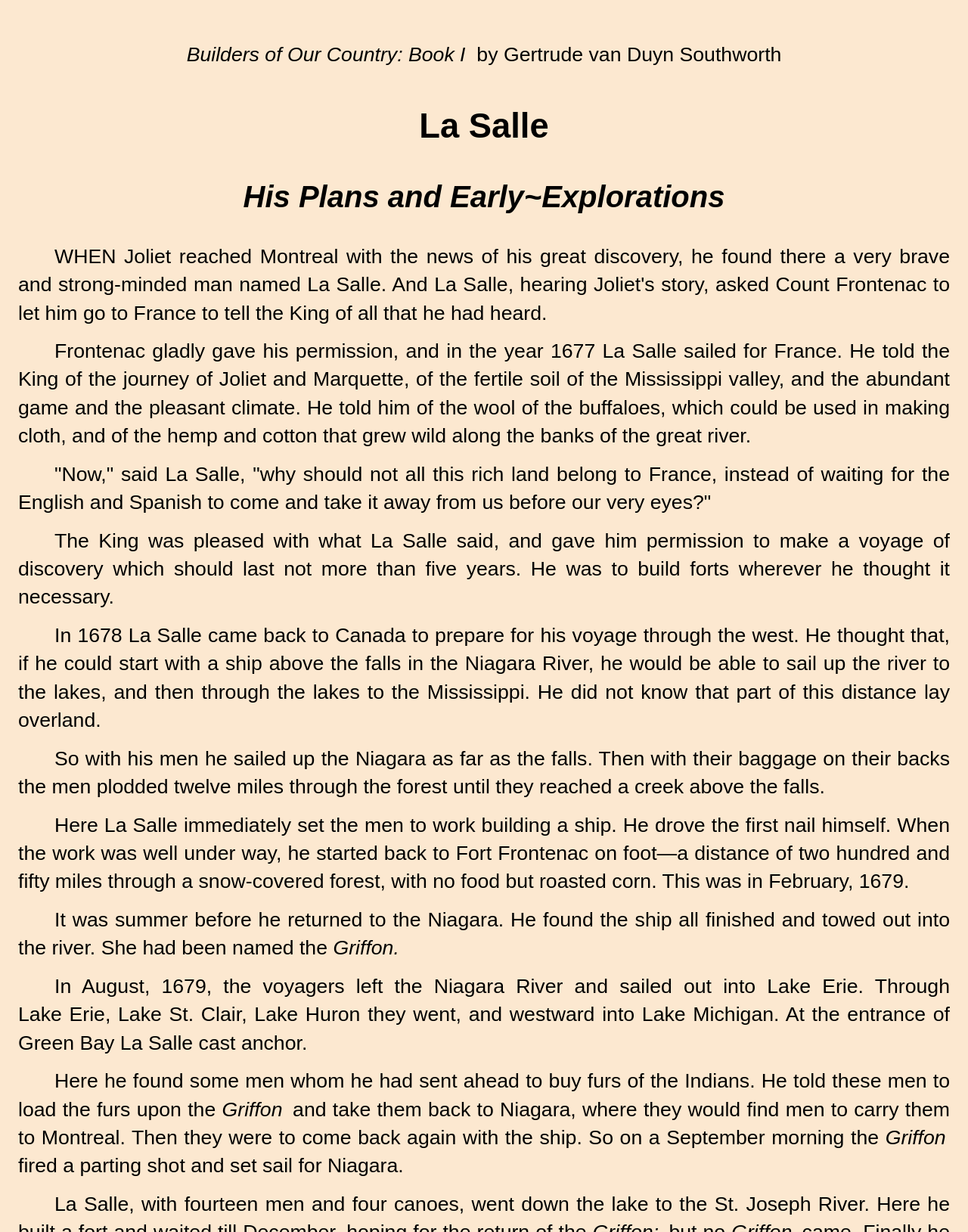Who is the main character in the story?
Using the image, provide a detailed and thorough answer to the question.

The main character in the story is La Salle, as evidenced by the frequent mentions of his name throughout the text. He is described as a brave and strong-minded man who sailed for France and told the King about the journey of Joliet and Marquette.